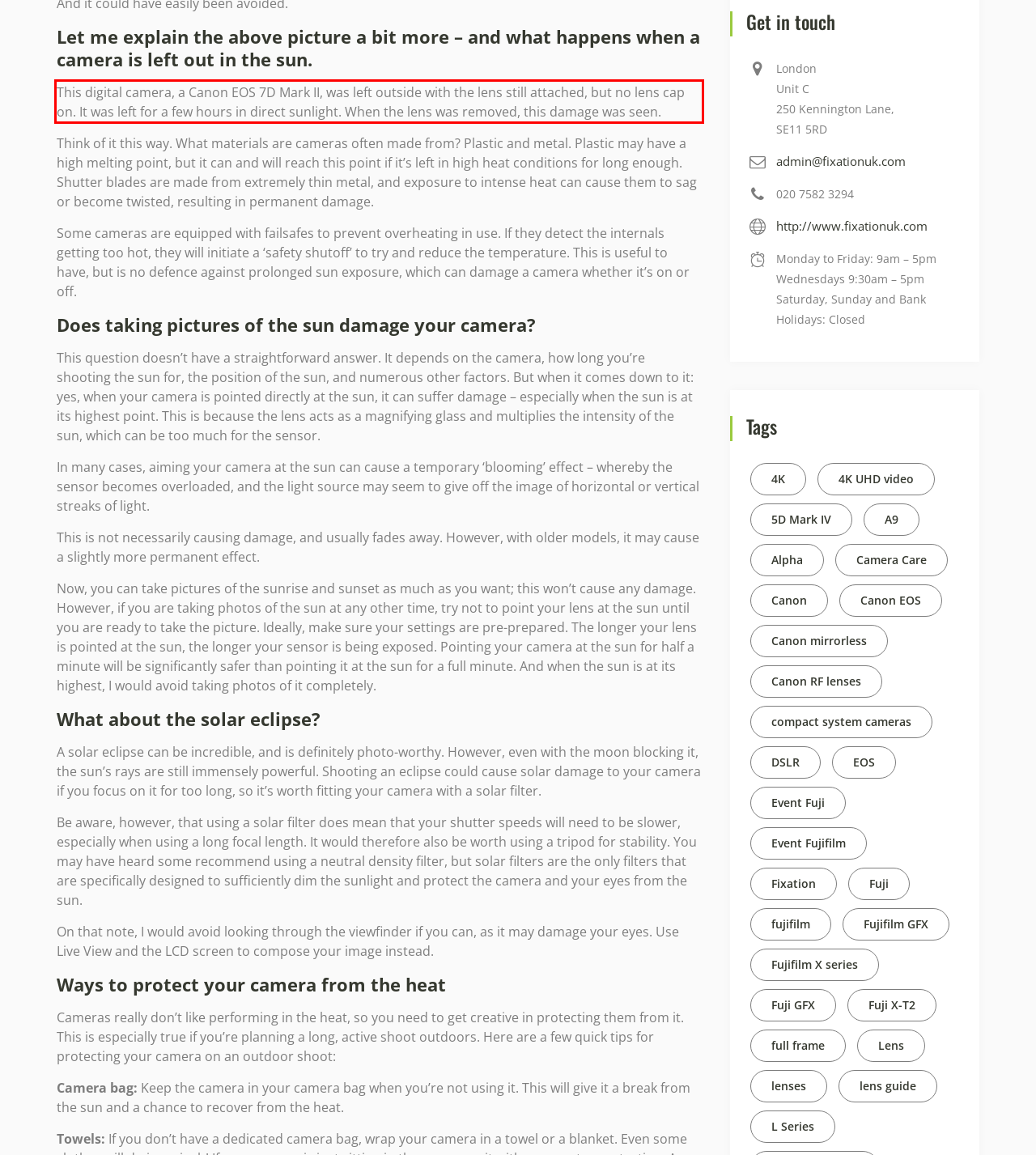Identify the text inside the red bounding box in the provided webpage screenshot and transcribe it.

This digital camera, a Canon EOS 7D Mark II, was left outside with the lens still attached, but no lens cap on. It was left for a few hours in direct sunlight. When the lens was removed, this damage was seen.